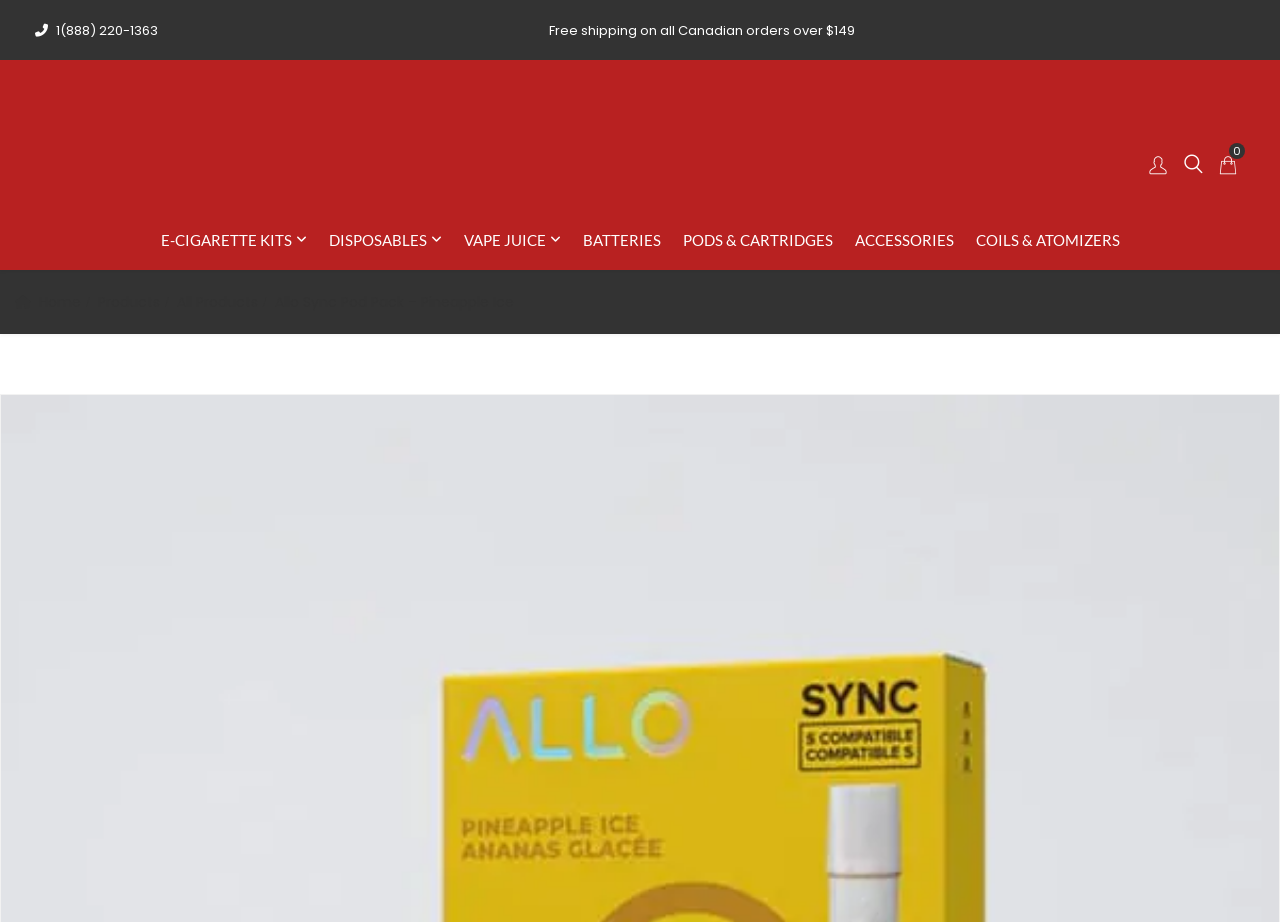Identify the bounding box coordinates of the clickable region necessary to fulfill the following instruction: "Visit eCigarettes Canada website". The bounding box coordinates should be four float numbers between 0 and 1, i.e., [left, top, right, bottom].

[0.027, 0.167, 0.228, 0.189]